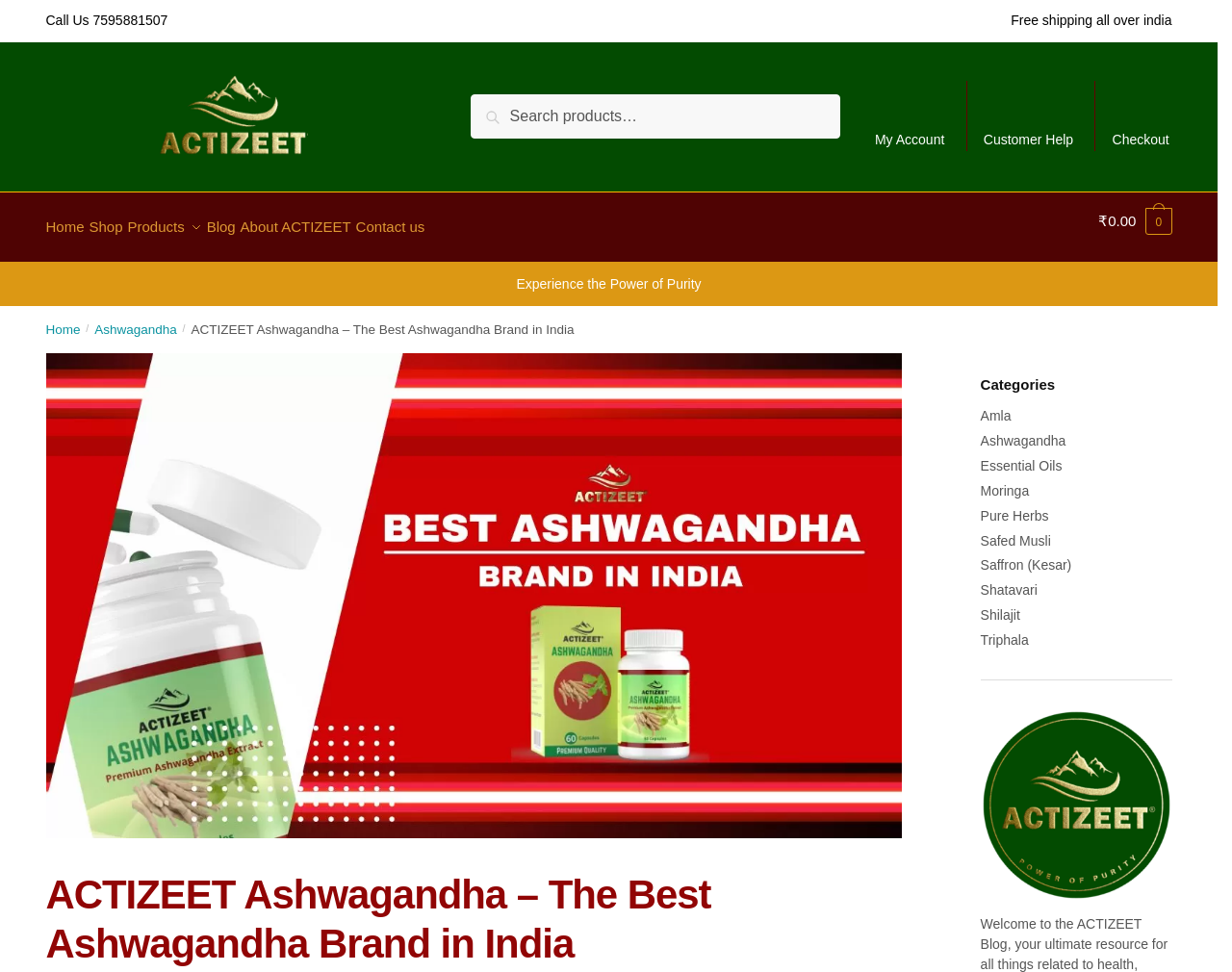What is the current total cost in the cart?
Provide an in-depth answer to the question, covering all aspects.

I found the current total cost by looking at the link element with the text '₹0.00 0' at the top of the webpage.